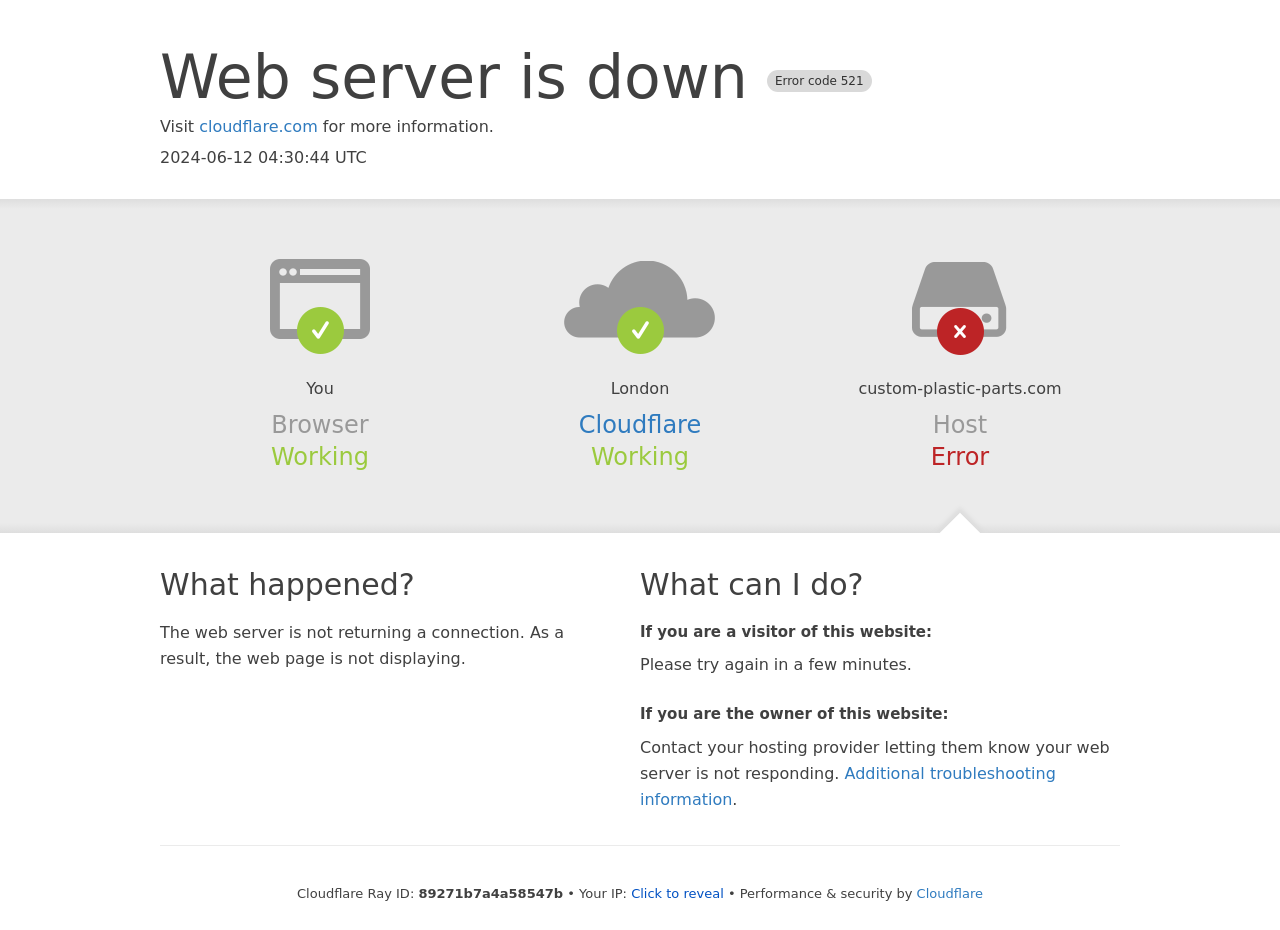Given the element description: "Cloudflare", predict the bounding box coordinates of this UI element. The coordinates must be four float numbers between 0 and 1, given as [left, top, right, bottom].

[0.716, 0.952, 0.768, 0.968]